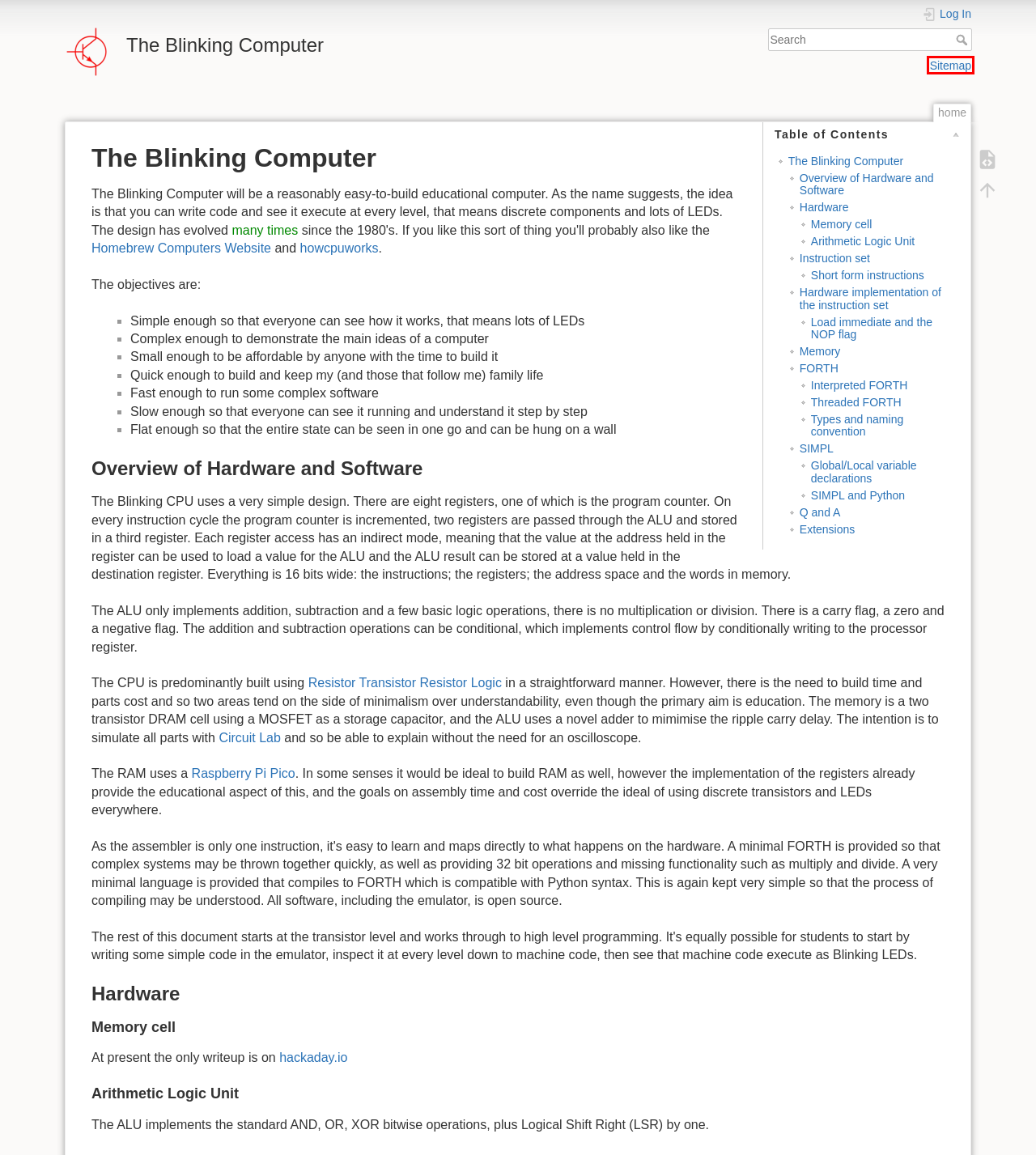Assess the screenshot of a webpage with a red bounding box and determine which webpage description most accurately matches the new page after clicking the element within the red box. Here are the options:
A. Front Page
B. Yet another memory cell - 2T | Details | Hackaday.io
C. Online circuit simulator & schematic editor - CircuitLab
D. Homebrew Computers Website
E. home:history [The Blinking Computer]
F. Sitemap [The Blinking Computer]
G. home:home [The Blinking Computer]
H. Log In [The Blinking Computer]

F